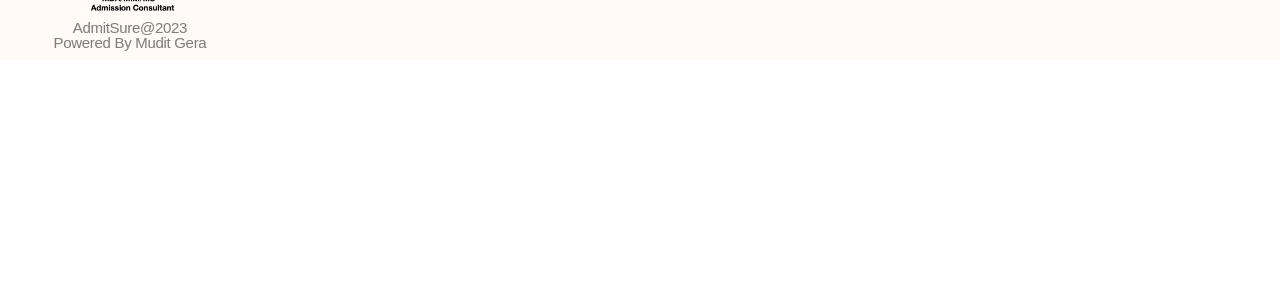What is the email address to contact?
Look at the image and construct a detailed response to the question.

I found the email address by looking at the static text element that says 'Write To:' and the corresponding email address 'info@admitsure.com' next to it.